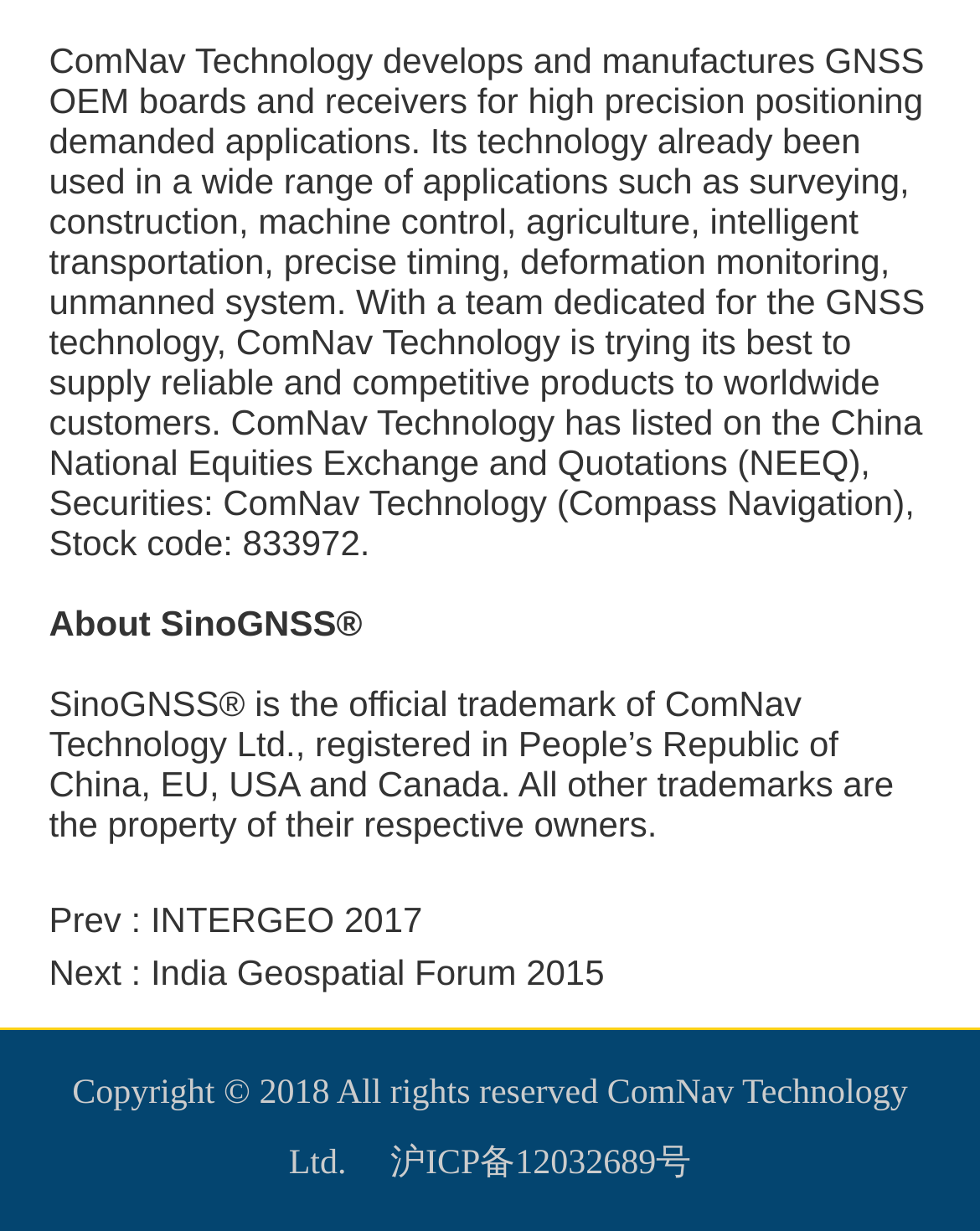Please respond to the question with a concise word or phrase:
What is SinoGNSS?

Trademark of ComNav Technology Ltd.